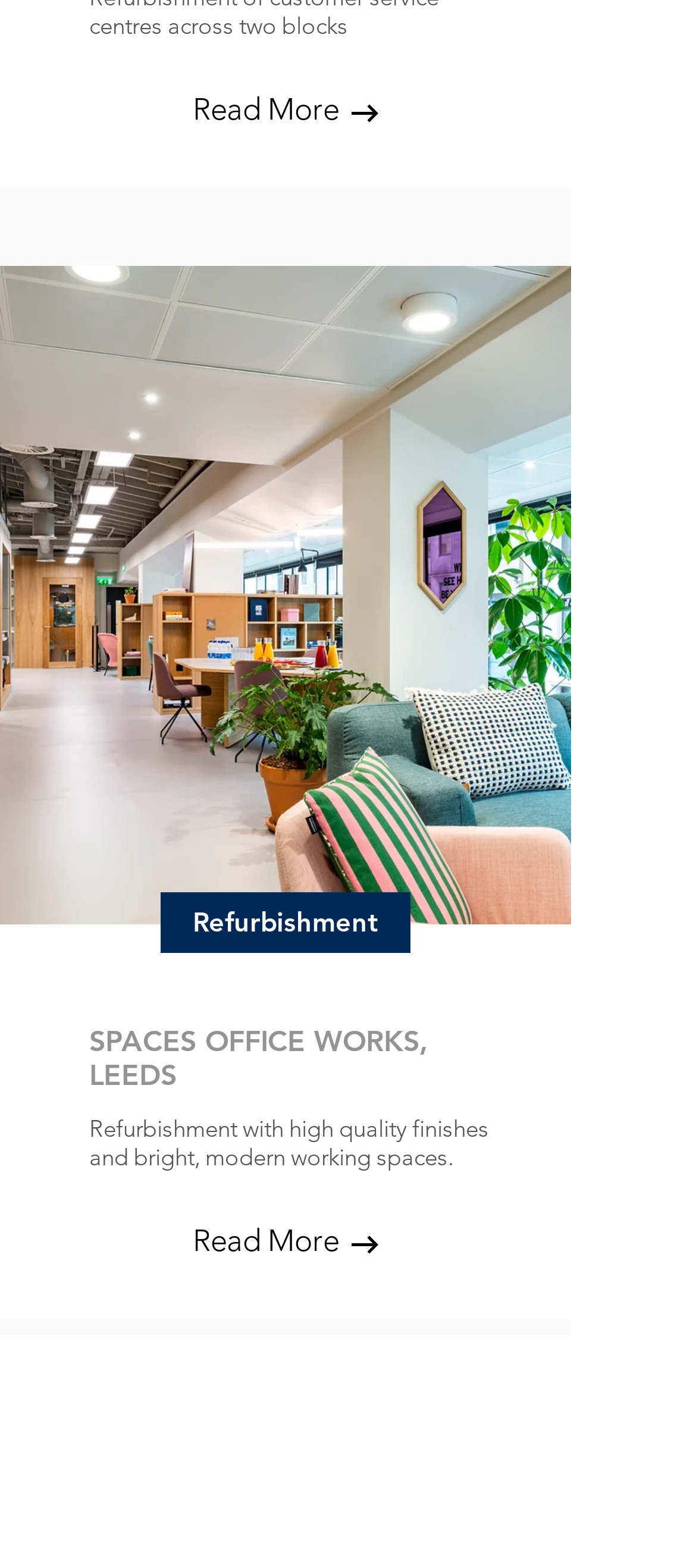Given the element description: "Refurbishment", predict the bounding box coordinates of the UI element it refers to, using four float numbers between 0 and 1, i.e., [left, top, right, bottom].

[0.231, 0.568, 0.59, 0.607]